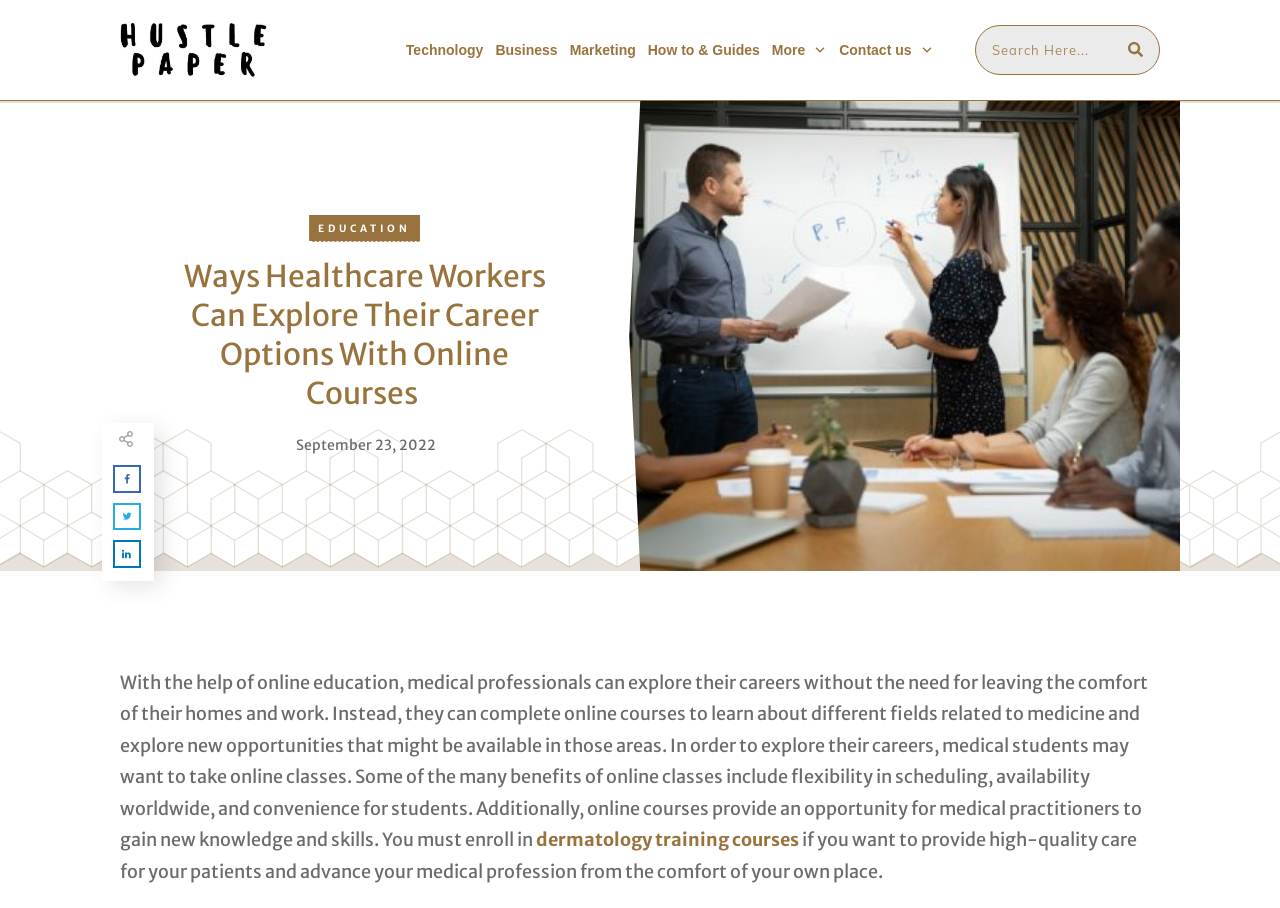Identify the bounding box for the UI element described as: "dermatology training courses". The coordinates should be four float numbers between 0 and 1, i.e., [left, top, right, bottom].

[0.419, 0.912, 0.624, 0.937]